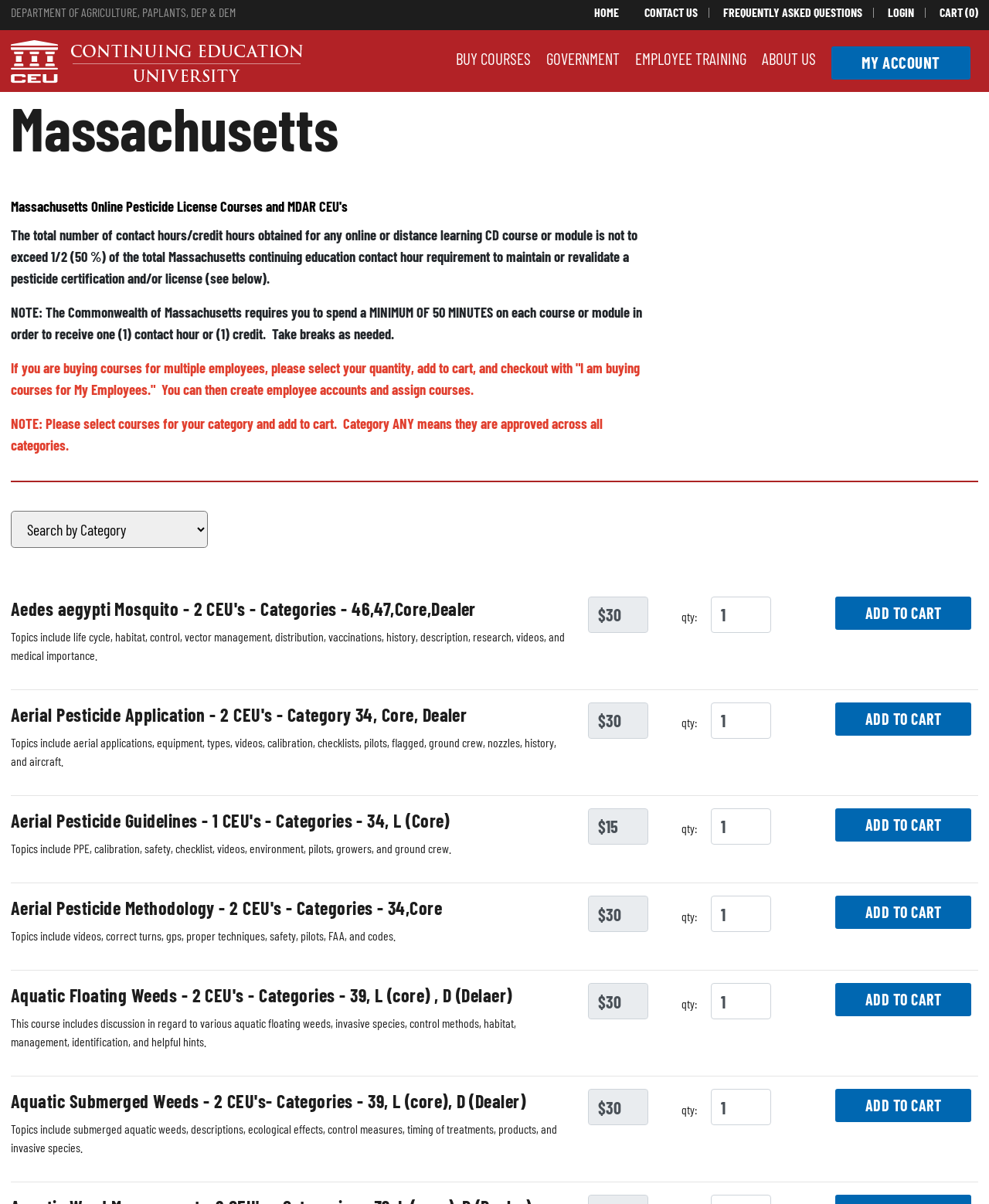Please provide a detailed answer to the question below by examining the image:
How much does the course 'Aerial Pesticide Guidelines' cost?

The course 'Aerial Pesticide Guidelines' is listed with a price of '$15', which is the cost of the course.